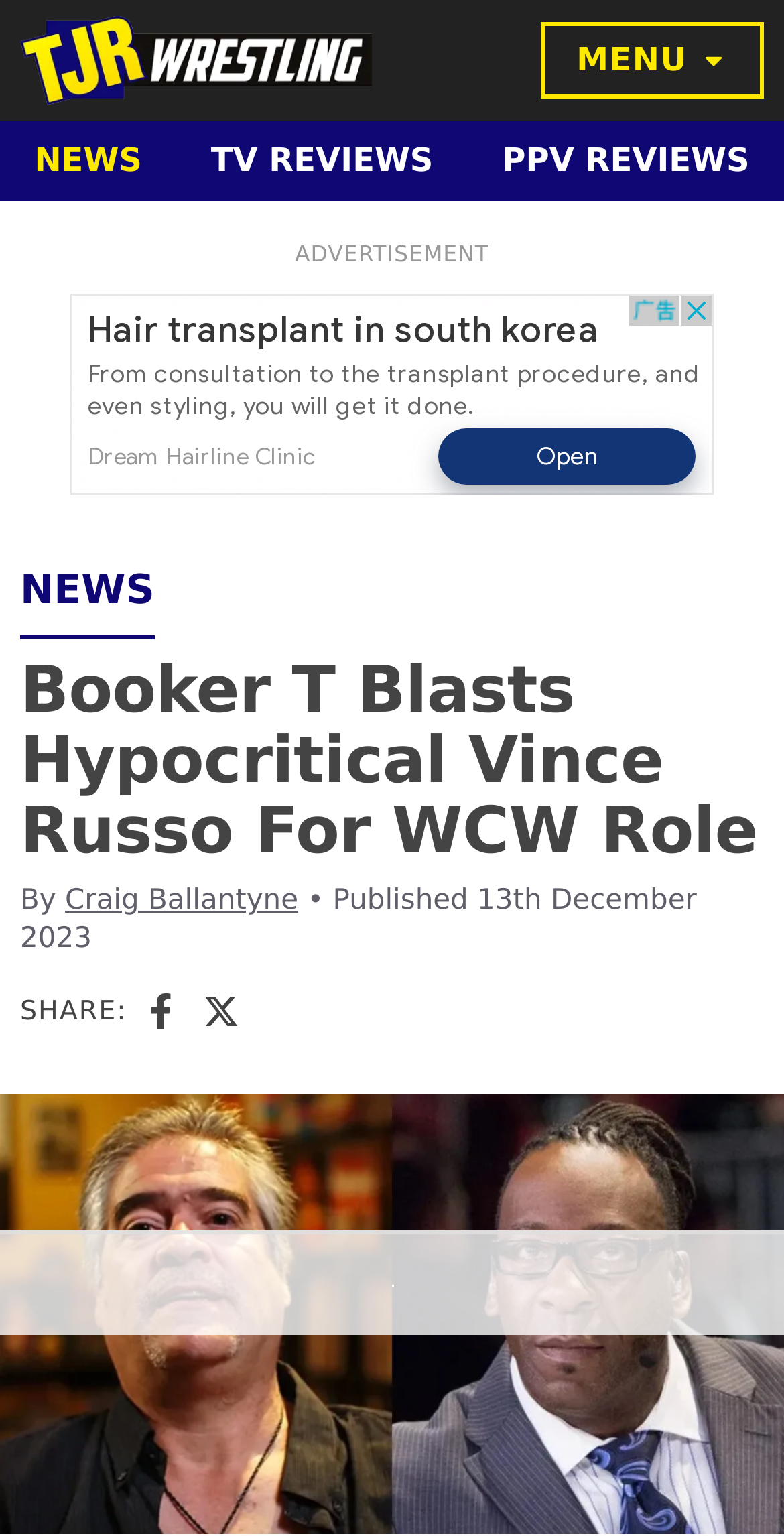Find and indicate the bounding box coordinates of the region you should select to follow the given instruction: "Go to NEWS page".

[0.0, 0.079, 0.225, 0.131]